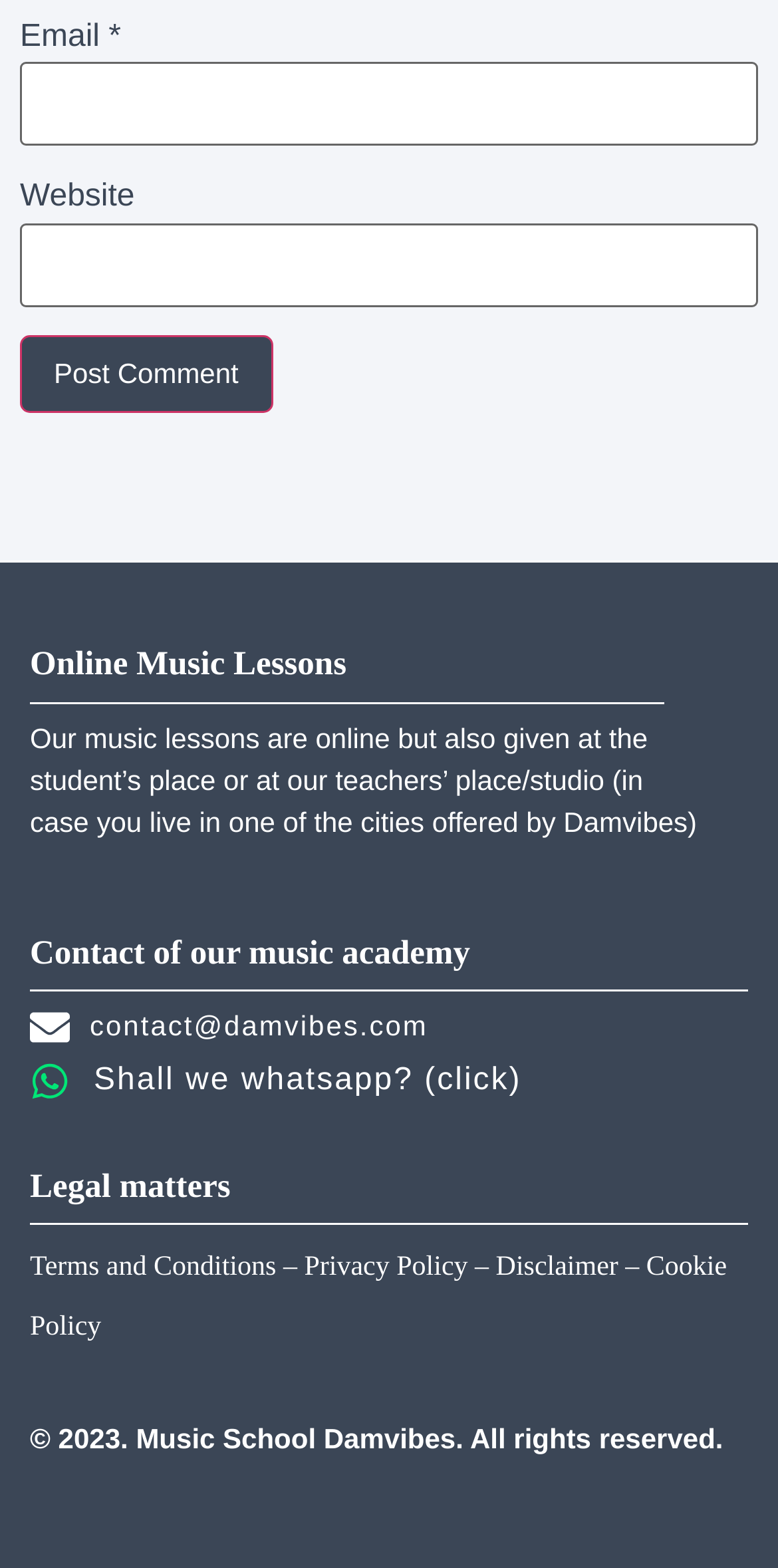Find the bounding box coordinates of the element to click in order to complete the given instruction: "Visit website."

[0.026, 0.142, 0.974, 0.196]